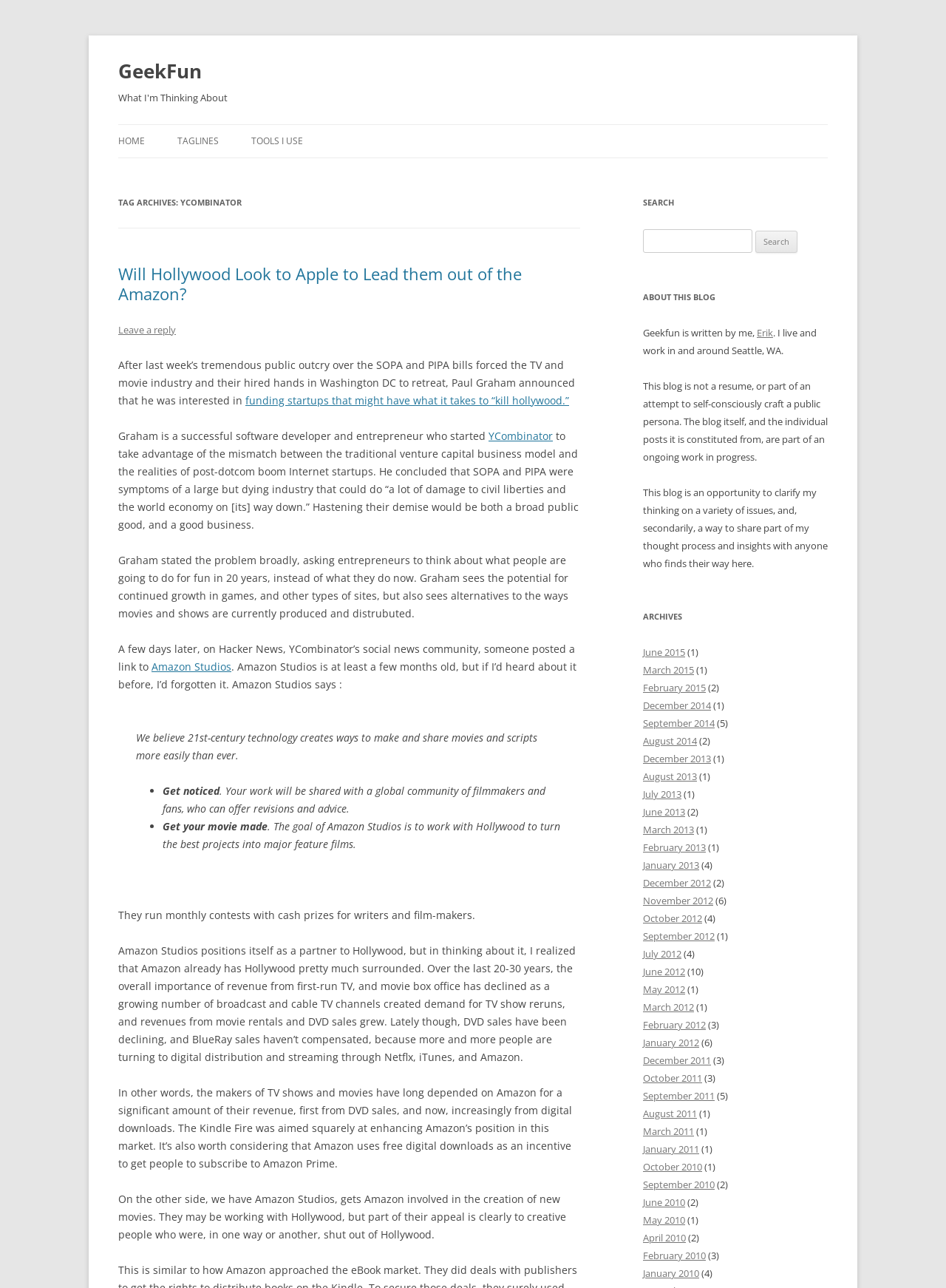Predict the bounding box for the UI component with the following description: "Tools I Use".

[0.266, 0.097, 0.32, 0.122]